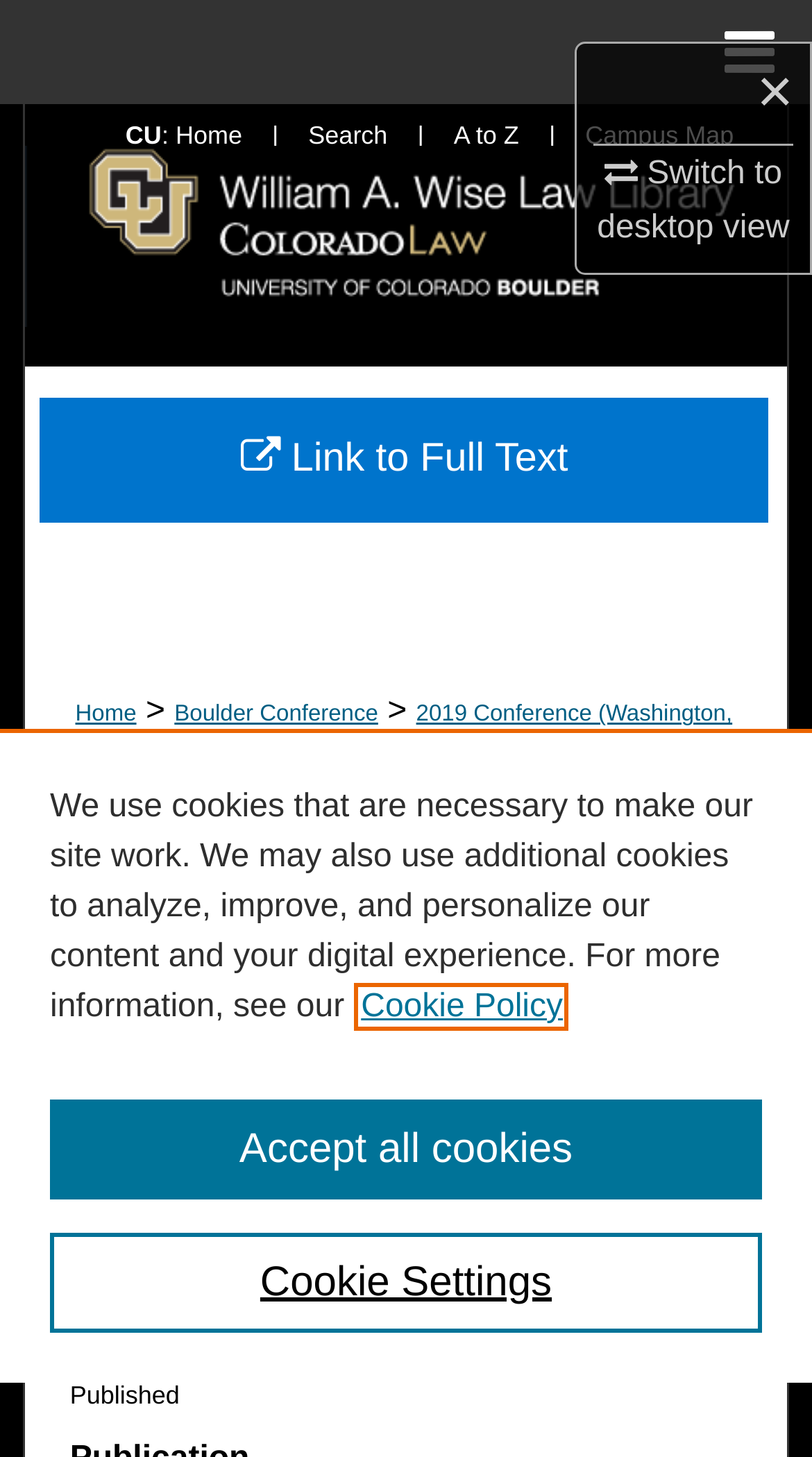Can you find the bounding box coordinates for the UI element given this description: "6"? Provide the coordinates as four float numbers between 0 and 1: [left, top, right, bottom].

[0.205, 0.519, 0.221, 0.536]